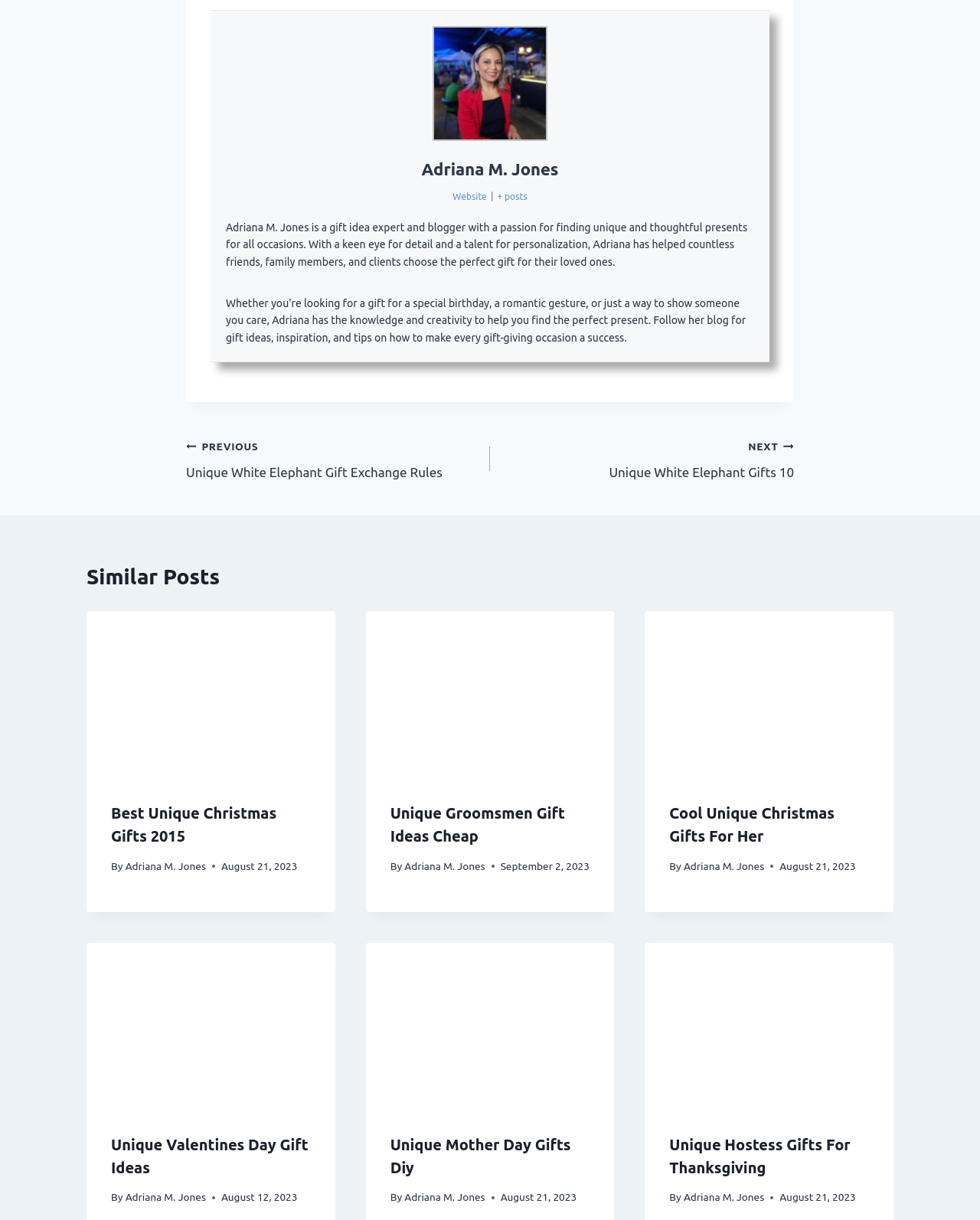What is the date of the article 'Unique Groomsmen Gift Ideas Cheap'?
Craft a detailed and extensive response to the question.

I found the article 'Unique Groomsmen Gift Ideas Cheap' on the webpage, and below the heading, I saw the text 'September 2, 2023'. This indicates that the date of this article is September 2, 2023.